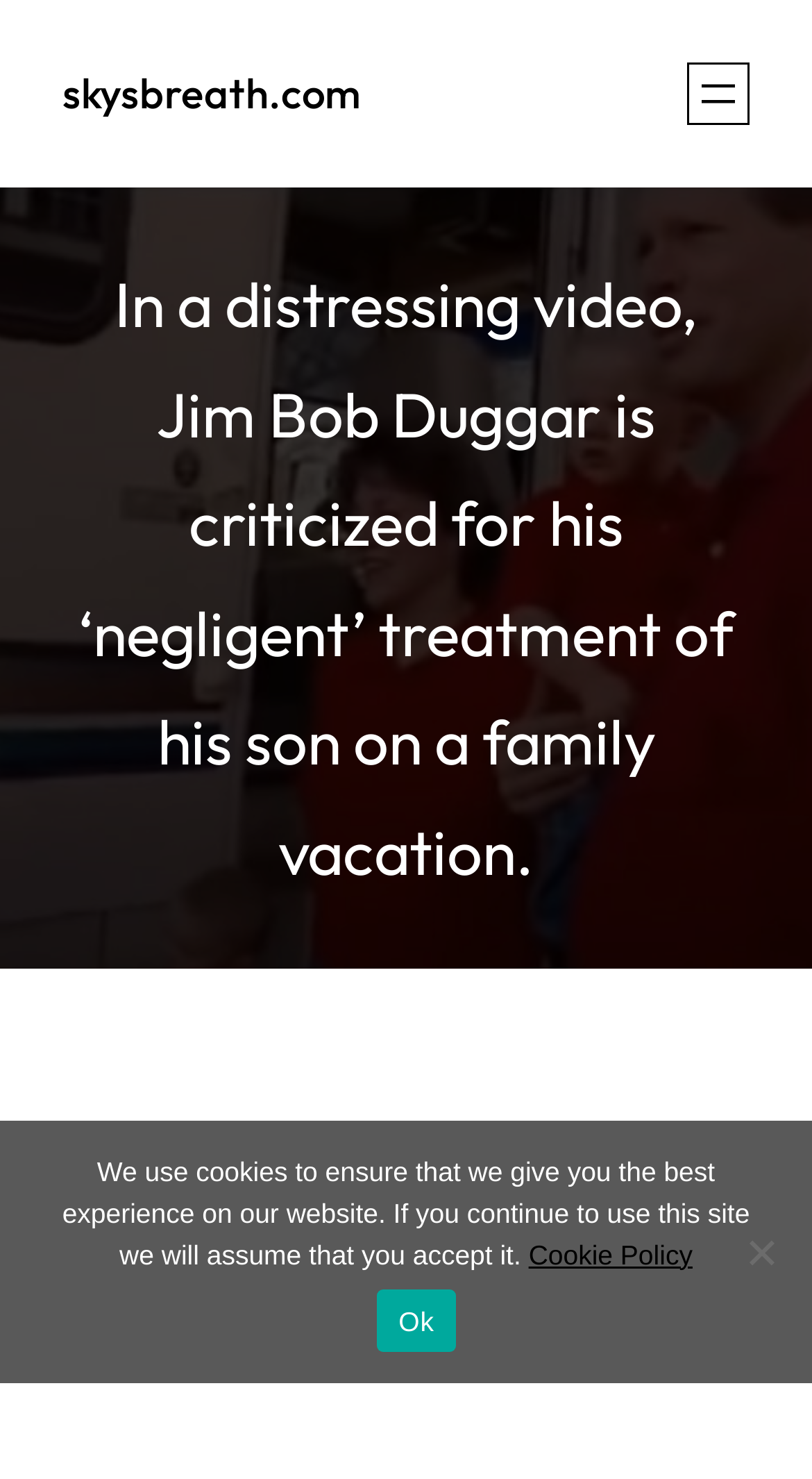What is the cookie notice about?
Based on the content of the image, thoroughly explain and answer the question.

The cookie notice is about ensuring the best experience on the website, as stated in the static text element that says 'We use cookies to ensure that we give you the best experience on our website. If you continue to use this site we will assume that you accept it.'